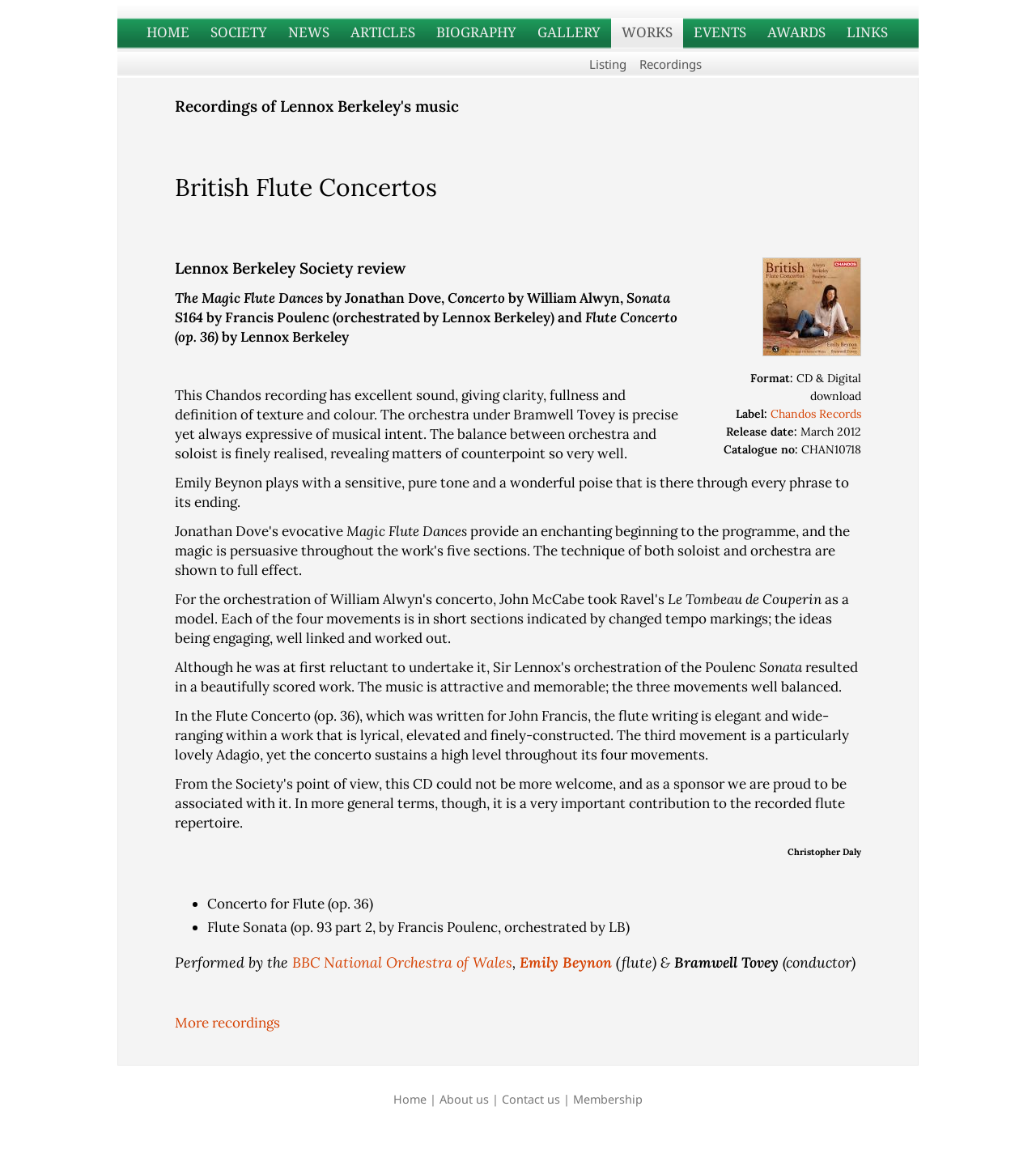Please predict the bounding box coordinates of the element's region where a click is necessary to complete the following instruction: "View Recordings". The coordinates should be represented by four float numbers between 0 and 1, i.e., [left, top, right, bottom].

[0.611, 0.044, 0.684, 0.065]